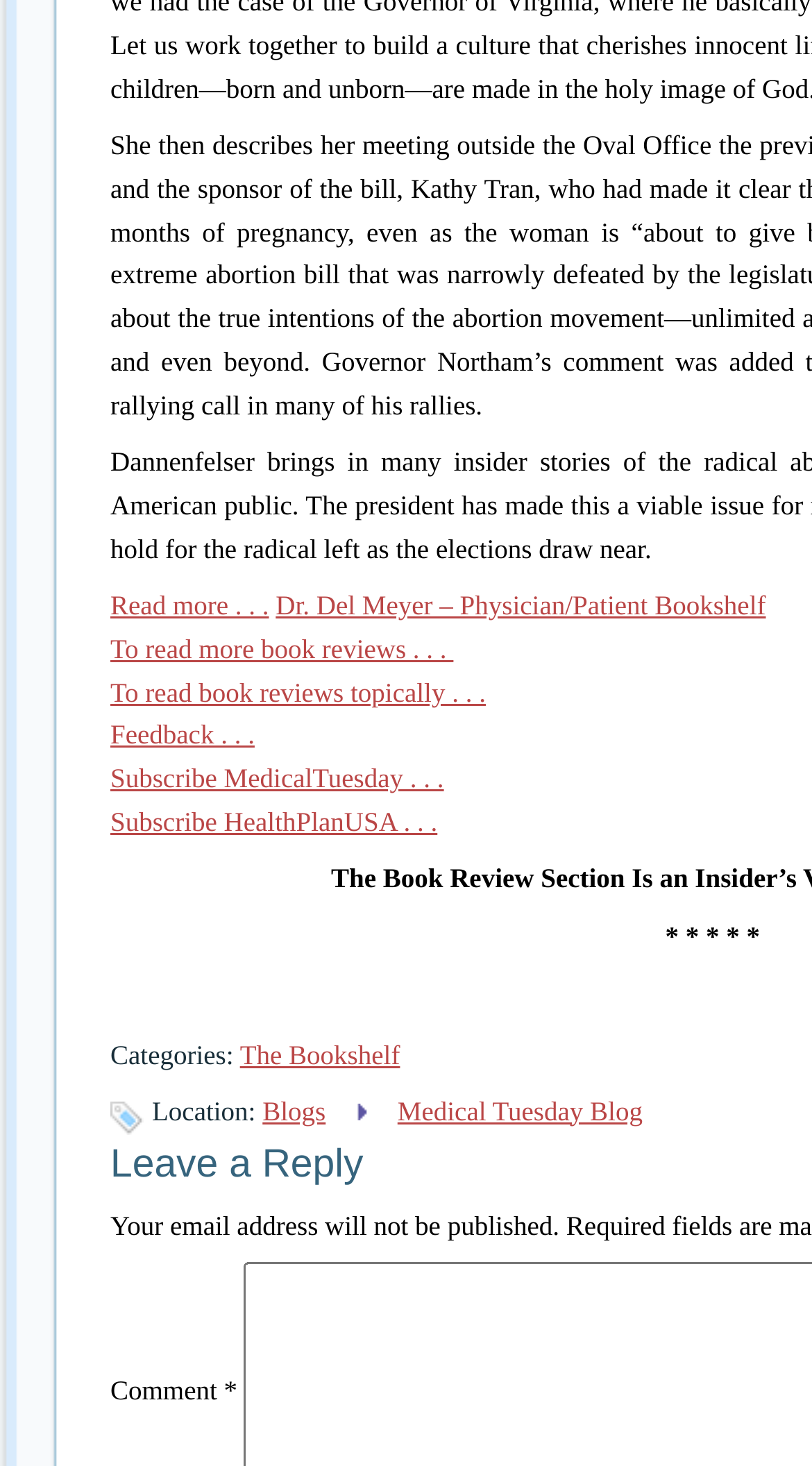How many links are there under 'Categories'?
Using the image, elaborate on the answer with as much detail as possible.

Under the 'Categories' section, there is only one link which is 'The Bookshelf' located at [0.295, 0.709, 0.493, 0.73].